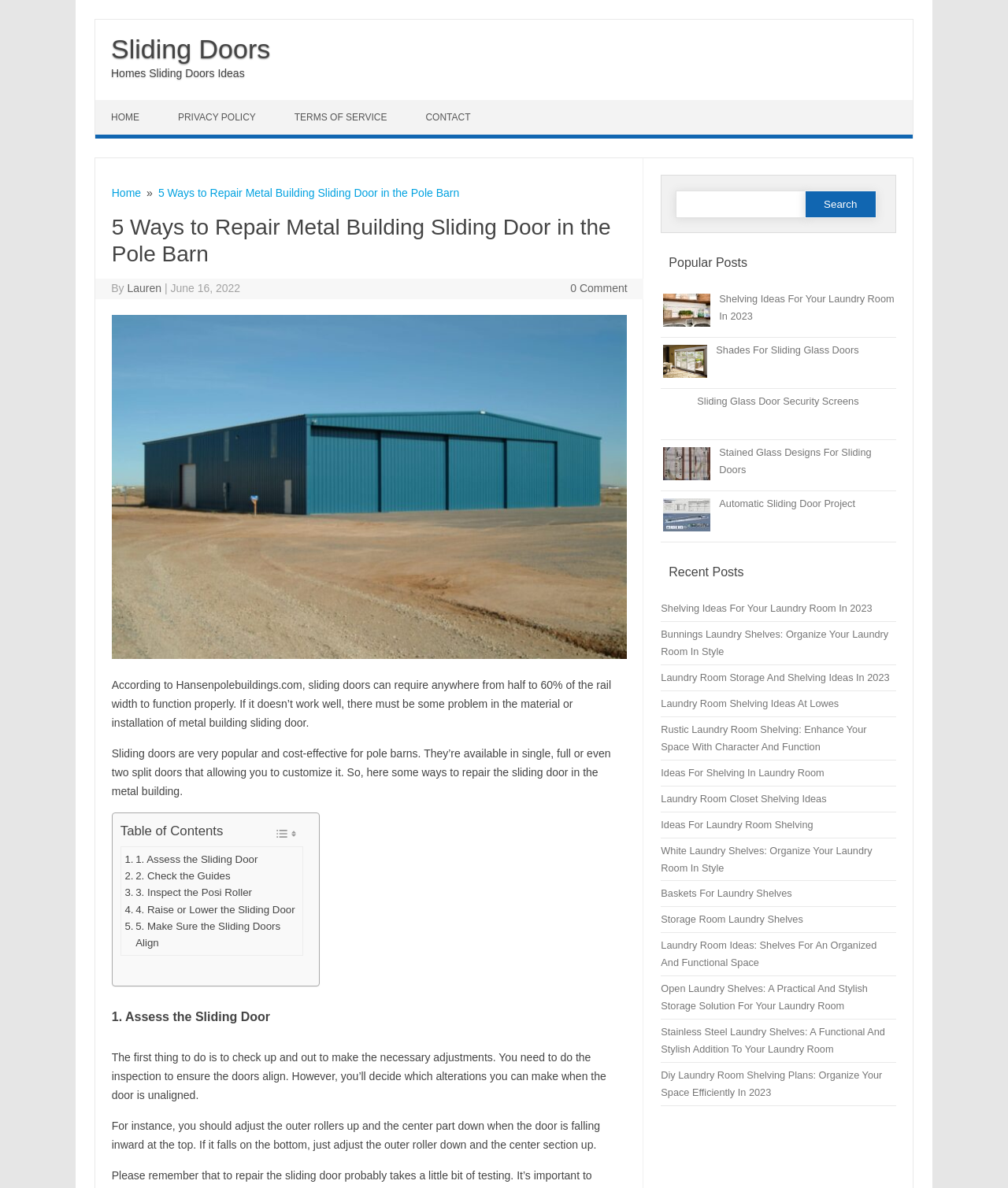Locate the bounding box coordinates of the area you need to click to fulfill this instruction: 'Check the 'Popular Posts' section'. The coordinates must be in the form of four float numbers ranging from 0 to 1: [left, top, right, bottom].

[0.664, 0.215, 0.741, 0.227]